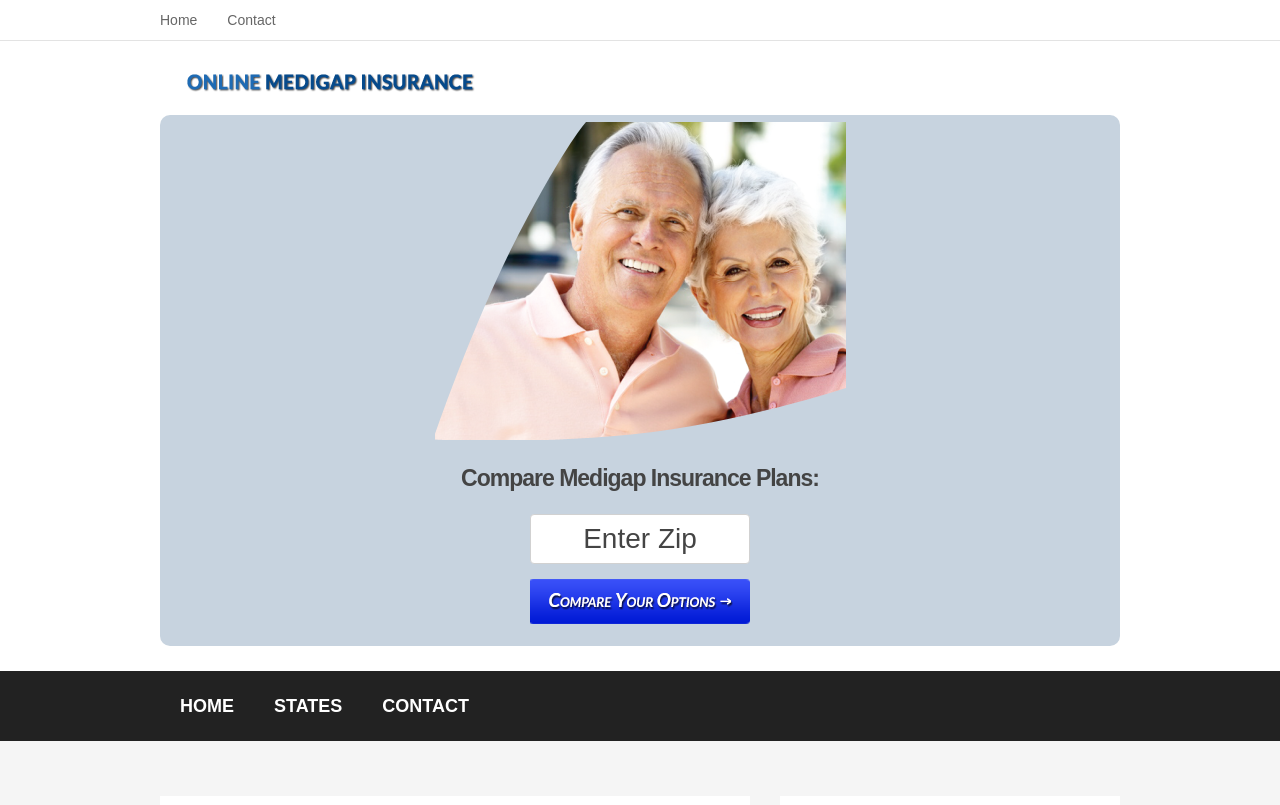Provide the text content of the webpage's main heading.

Medigap Insurance in Warrior, AL